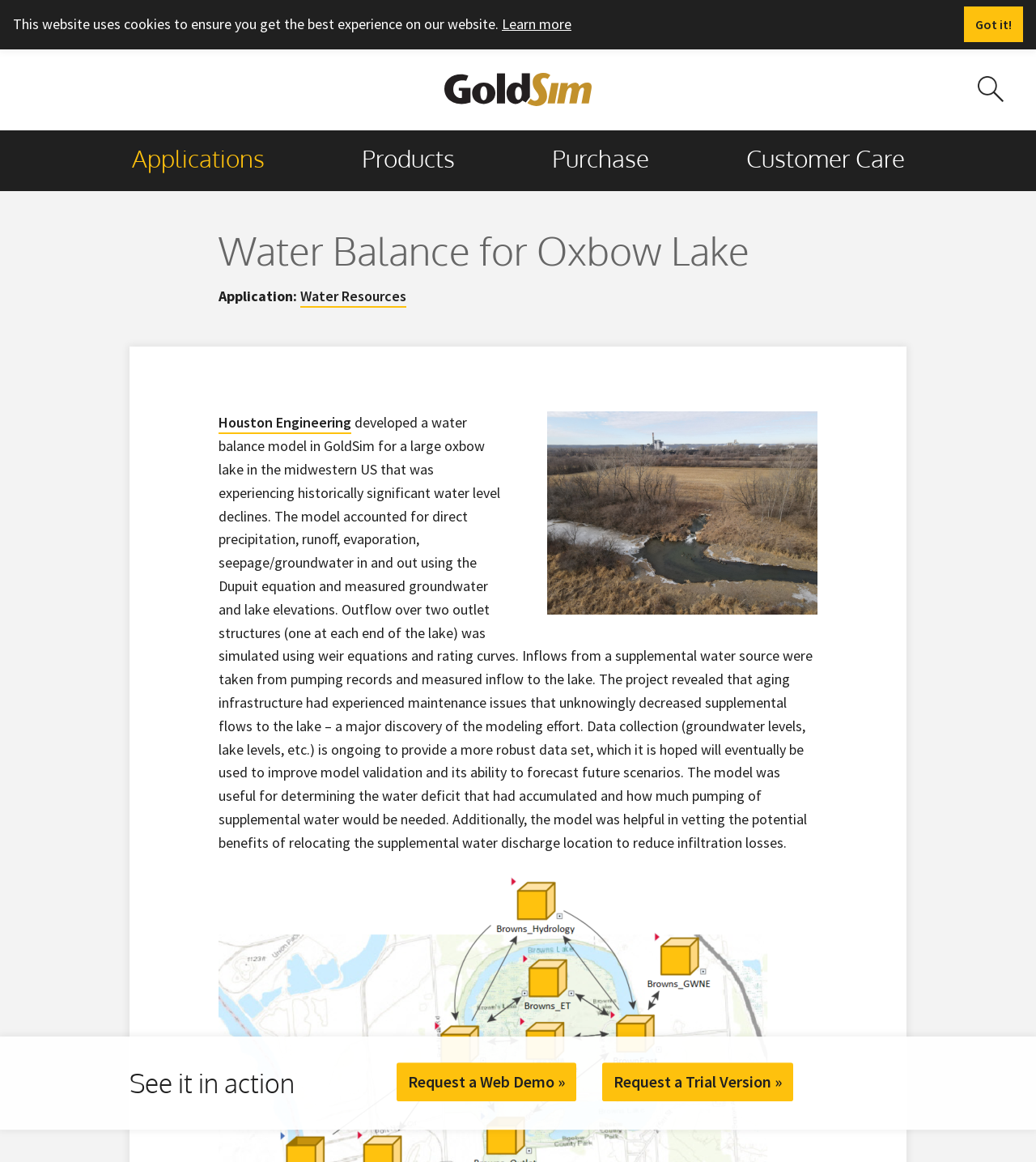What is the purpose of the water balance model?
Please answer the question with a detailed response using the information from the screenshot.

I found the answer by reading the main text content, which describes a water balance model developed in GoldSim for a large oxbow lake. The text explains that the model was useful for determining the water deficit that had accumulated and how much pumping of supplemental water would be needed.